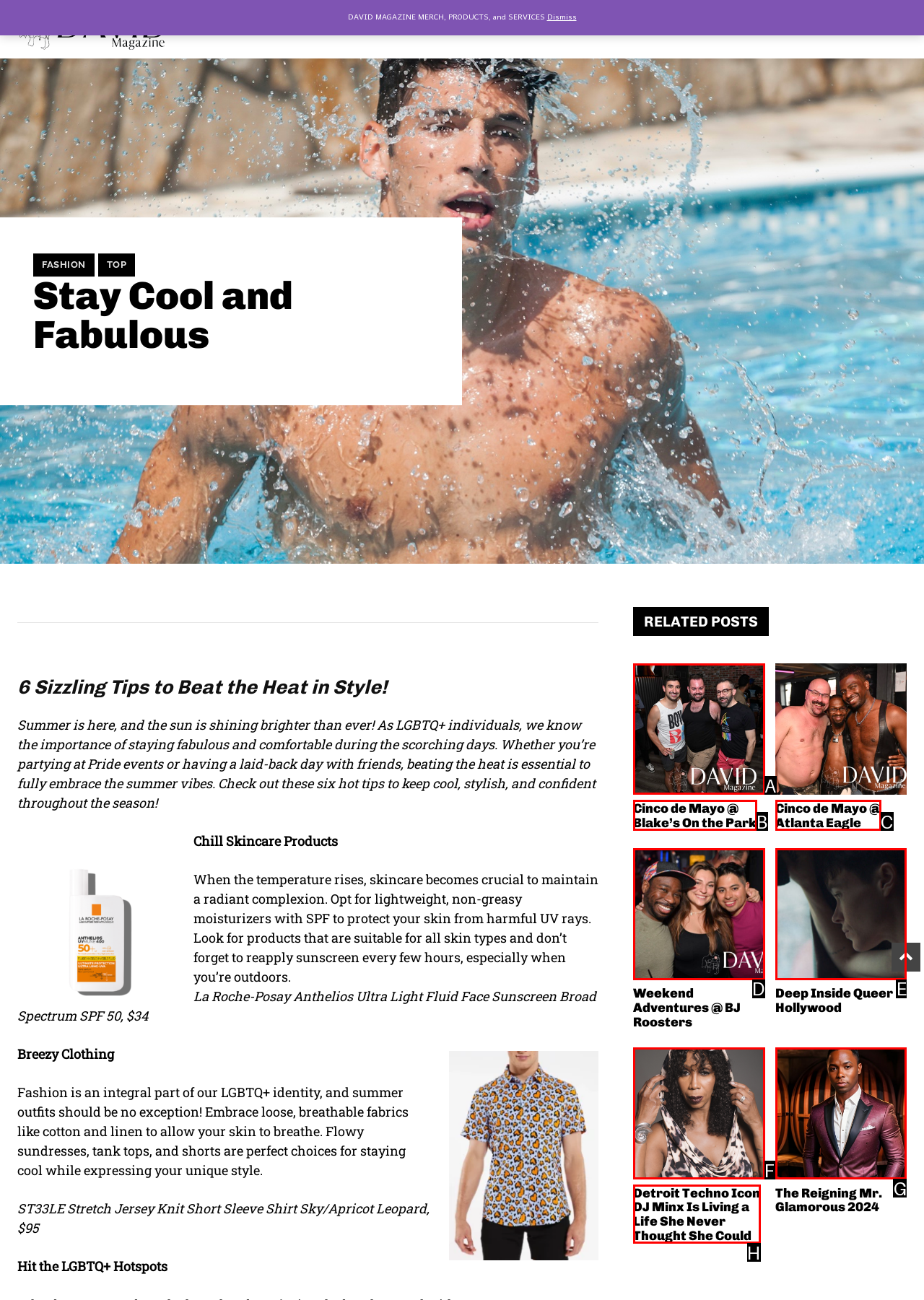Find the HTML element that suits the description: title="Deep Inside Queer Hollywood"
Indicate your answer with the letter of the matching option from the choices provided.

E